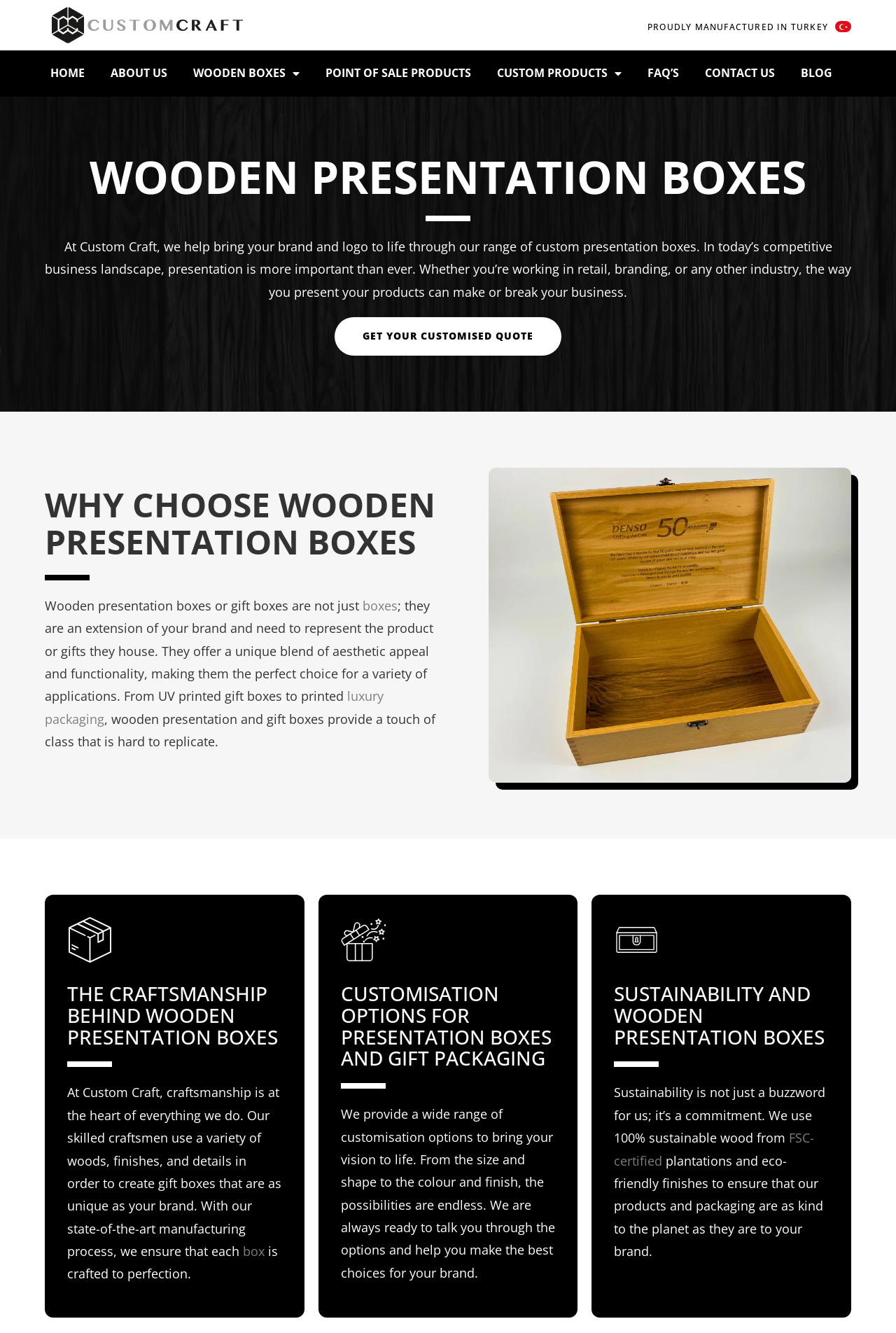Determine the bounding box coordinates of the section to be clicked to follow the instruction: "Click the 'luxury packaging' link". The coordinates should be given as four float numbers between 0 and 1, formatted as [left, top, right, bottom].

[0.05, 0.516, 0.428, 0.546]